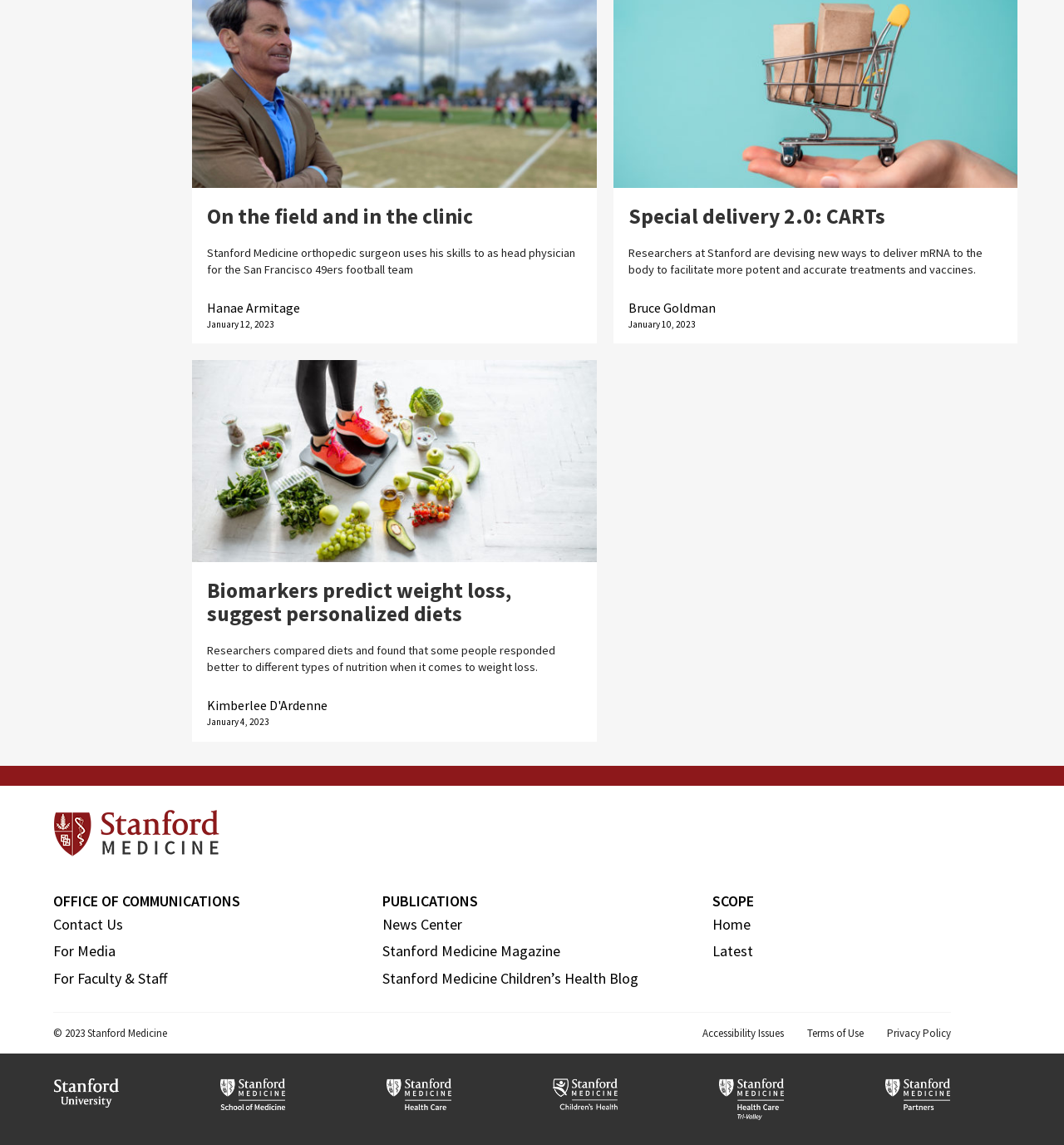Extract the bounding box for the UI element that matches this description: "Stanford Medicine Children’s Health Blog".

[0.36, 0.846, 0.6, 0.862]